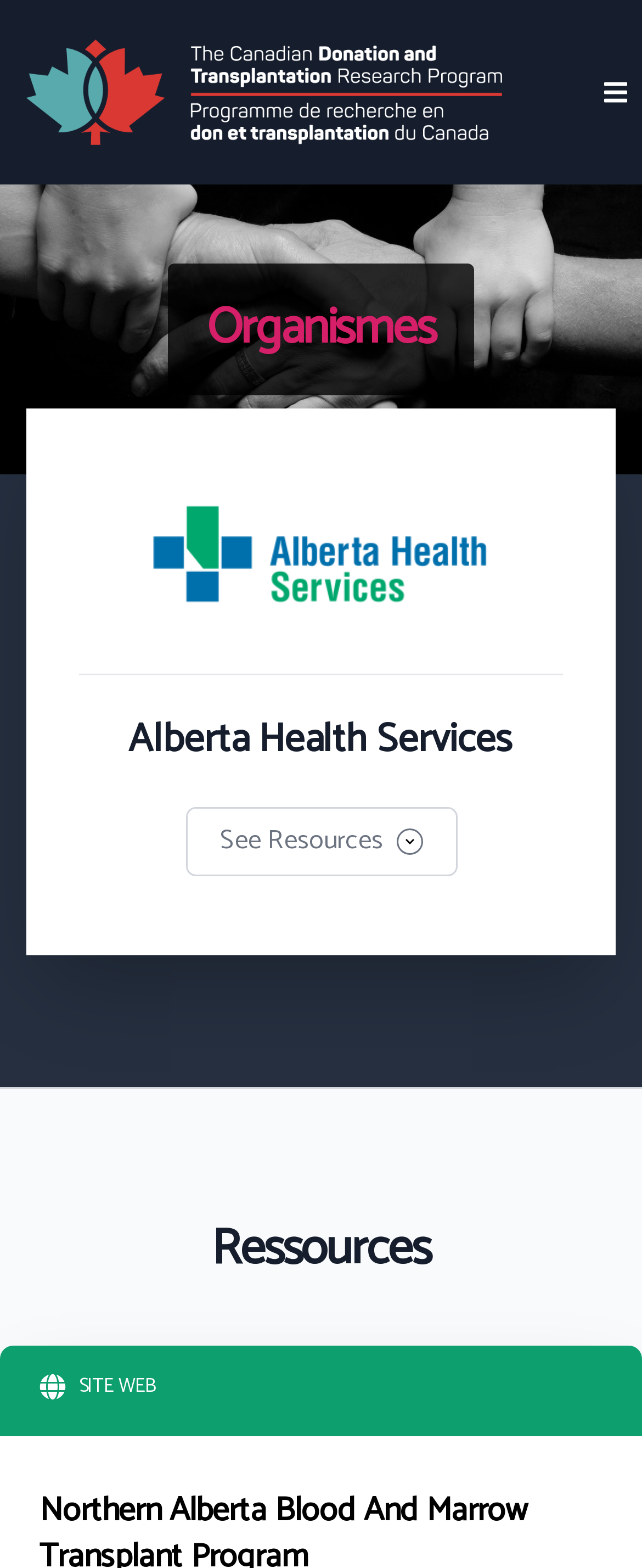What is the logo of Alberta Health Services?
Can you give a detailed and elaborate answer to the question?

The logo of Alberta Health Services can be found at the top left corner of the webpage, which is an image element with a bounding box coordinate of [0.041, 0.025, 0.782, 0.092].